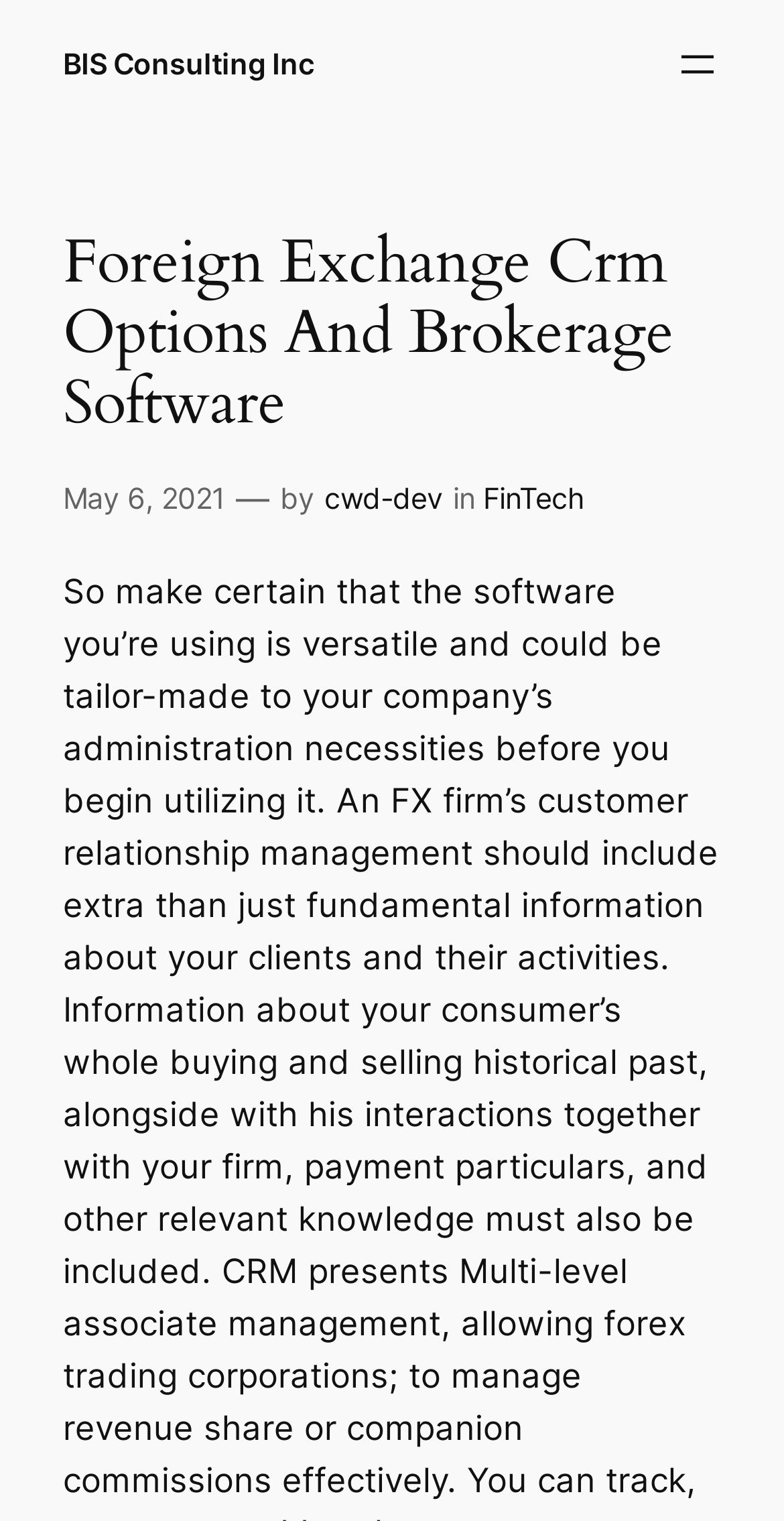What is the company name in the top left corner?
Use the image to answer the question with a single word or phrase.

BIS Consulting Inc